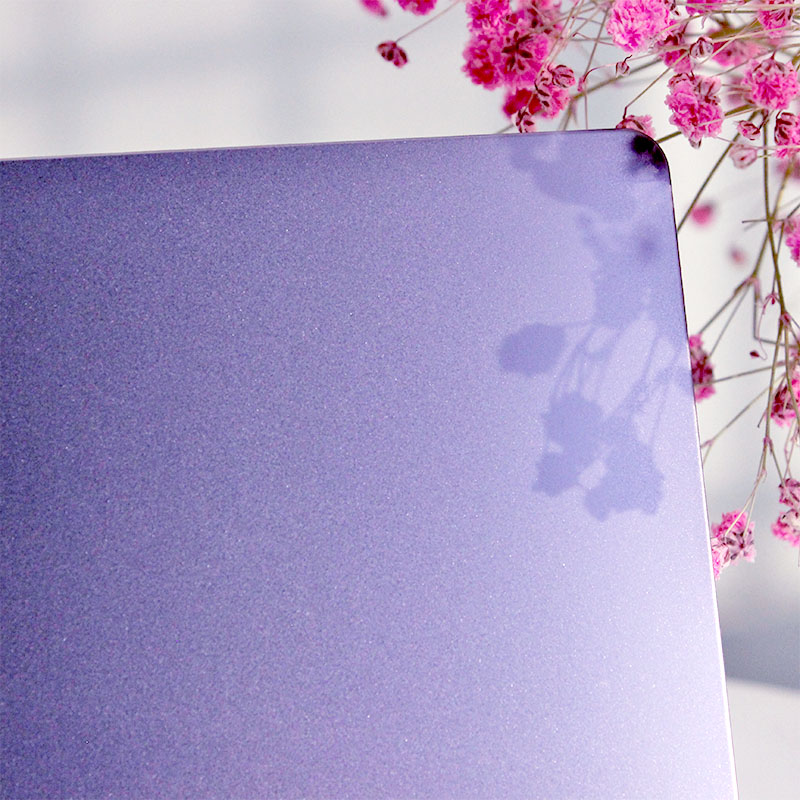Give a detailed account of the elements present in the image.

This image showcases a beautifully textured, vibrant purple surface that shimmers lightly in the light, creating a captivating visual effect. The corner of this surface is gracefully rounded, enhancing its elegant appearance. Adjacent to it, delicate pink flowers are softly illuminated, their colors contrasting beautifully against the purple backdrop. The interplay of light and shadow on the surface and the subtle arrangement of the flowers evoke a serene and artistic ambiance, inviting viewers to appreciate the harmony of nature and design. This composition can be seen as a celebration of color and form, perfect for those who appreciate aesthetic details in everyday objects.